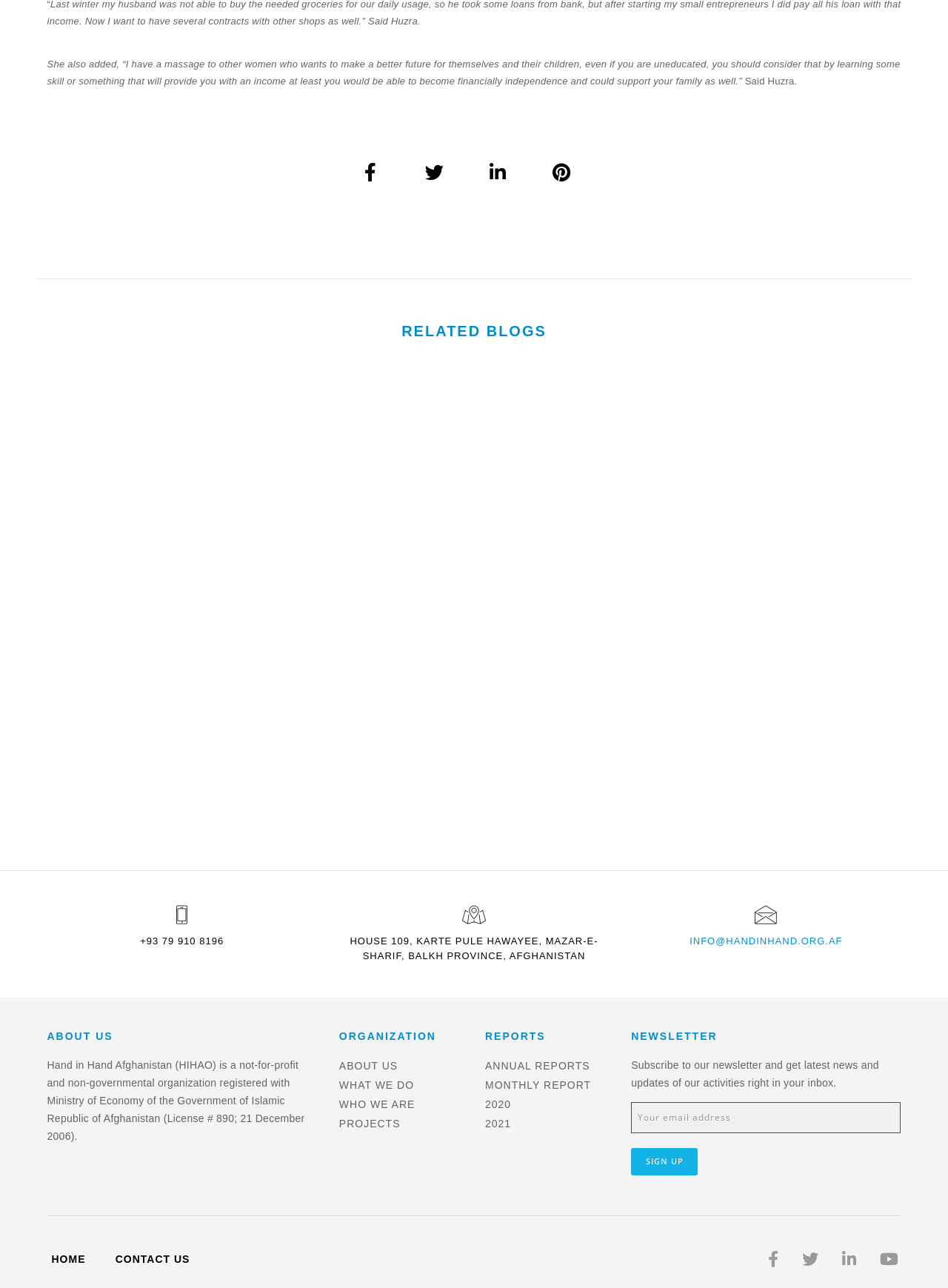Find the UI element described as: "name="EMAIL" placeholder="Your email address"" and predict its bounding box coordinates. Ensure the coordinates are four float numbers between 0 and 1, [left, top, right, bottom].

[0.666, 0.856, 0.95, 0.88]